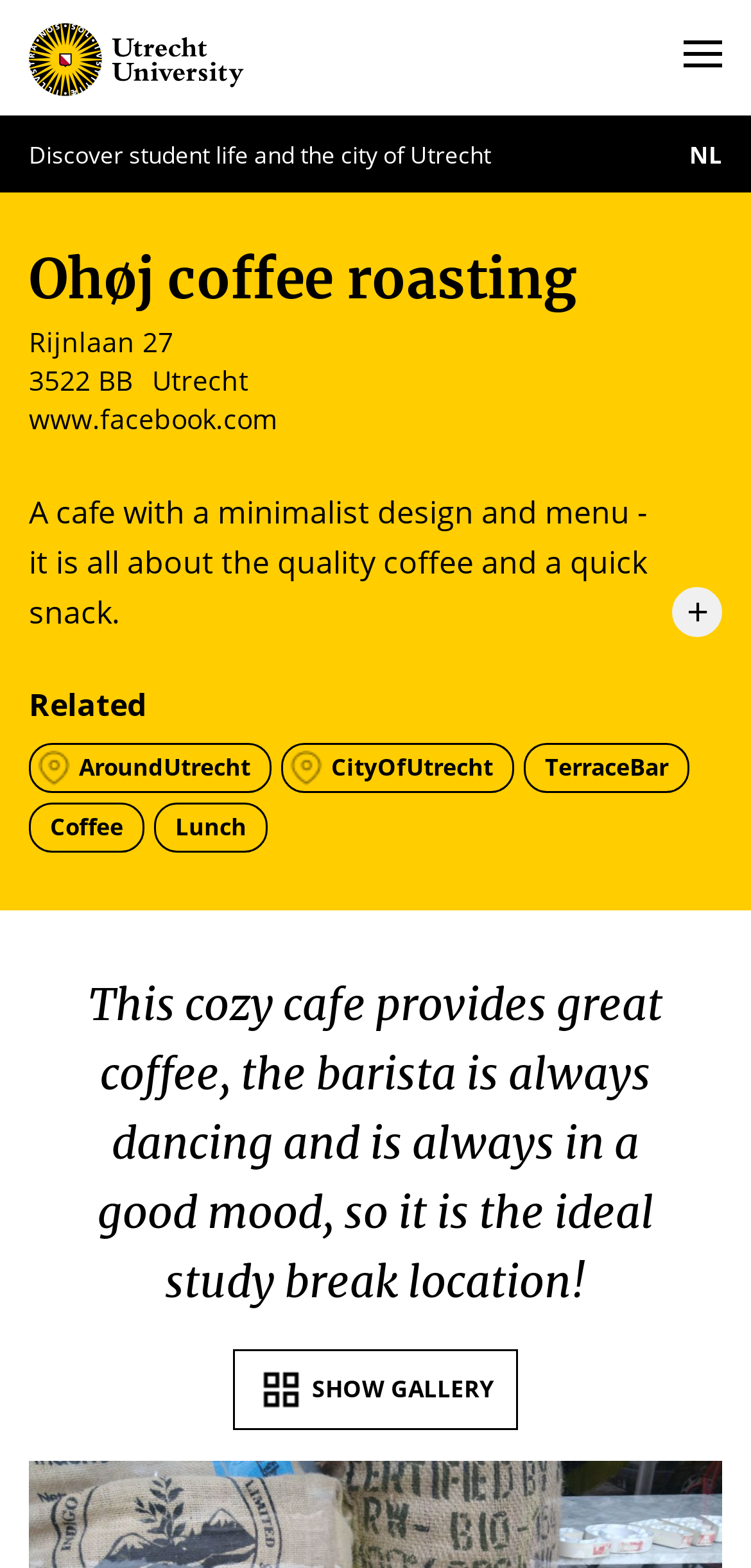How many related links are provided?
Identify the answer in the screenshot and reply with a single word or phrase.

4